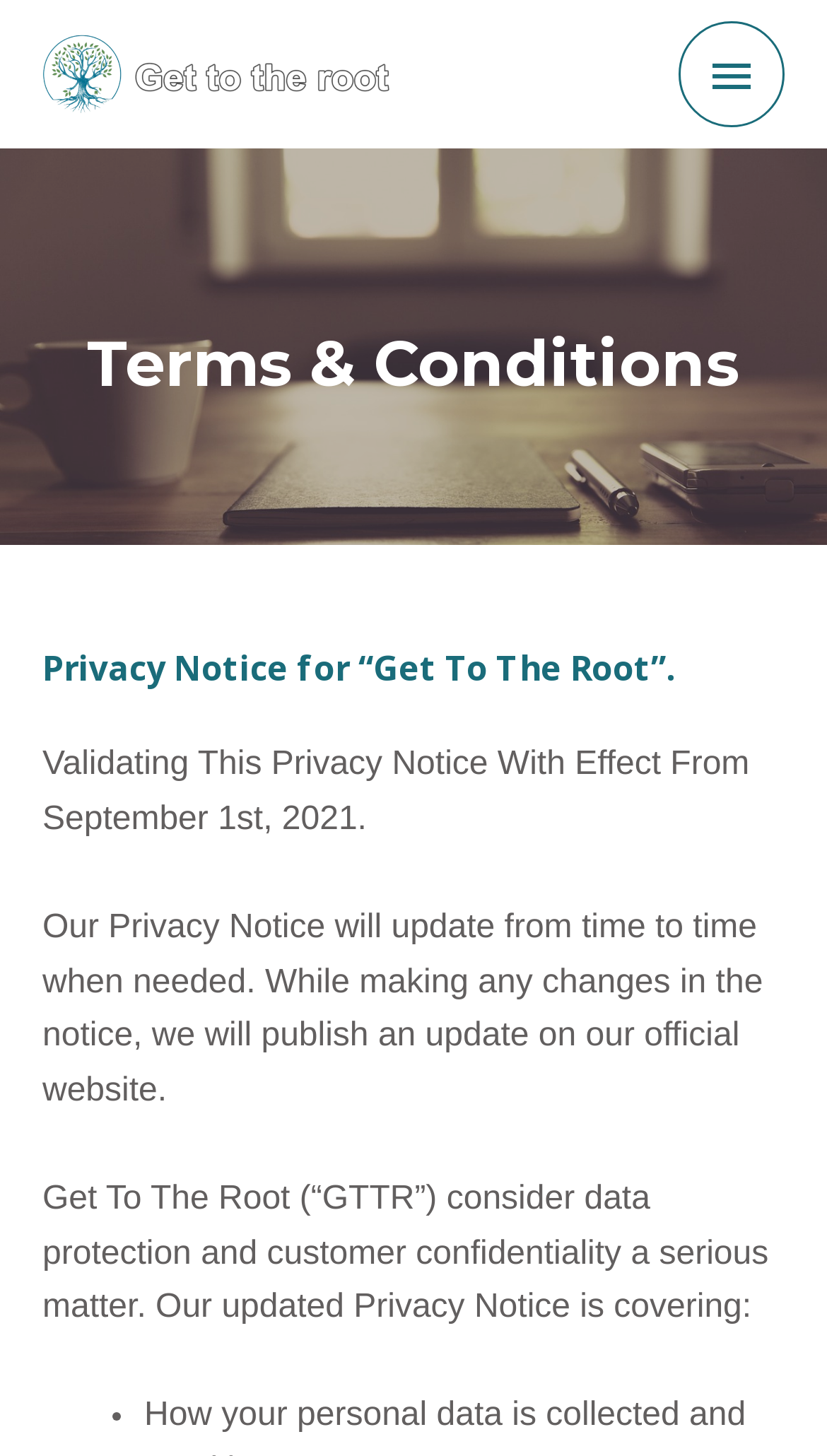Can you identify and provide the main heading of the webpage?

Terms & Conditions